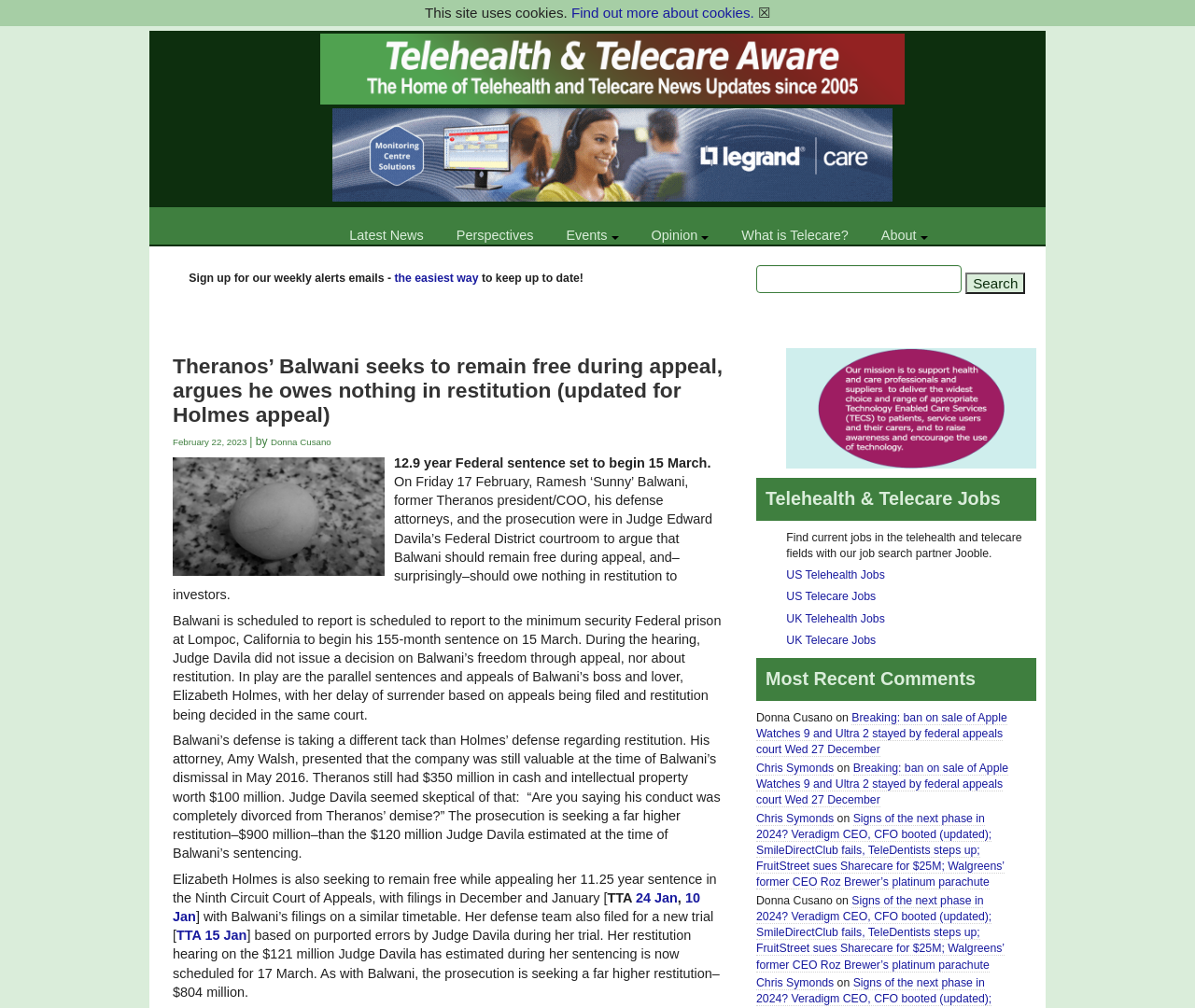Please specify the bounding box coordinates of the region to click in order to perform the following instruction: "Sign up for weekly alerts emails".

[0.33, 0.243, 0.4, 0.256]